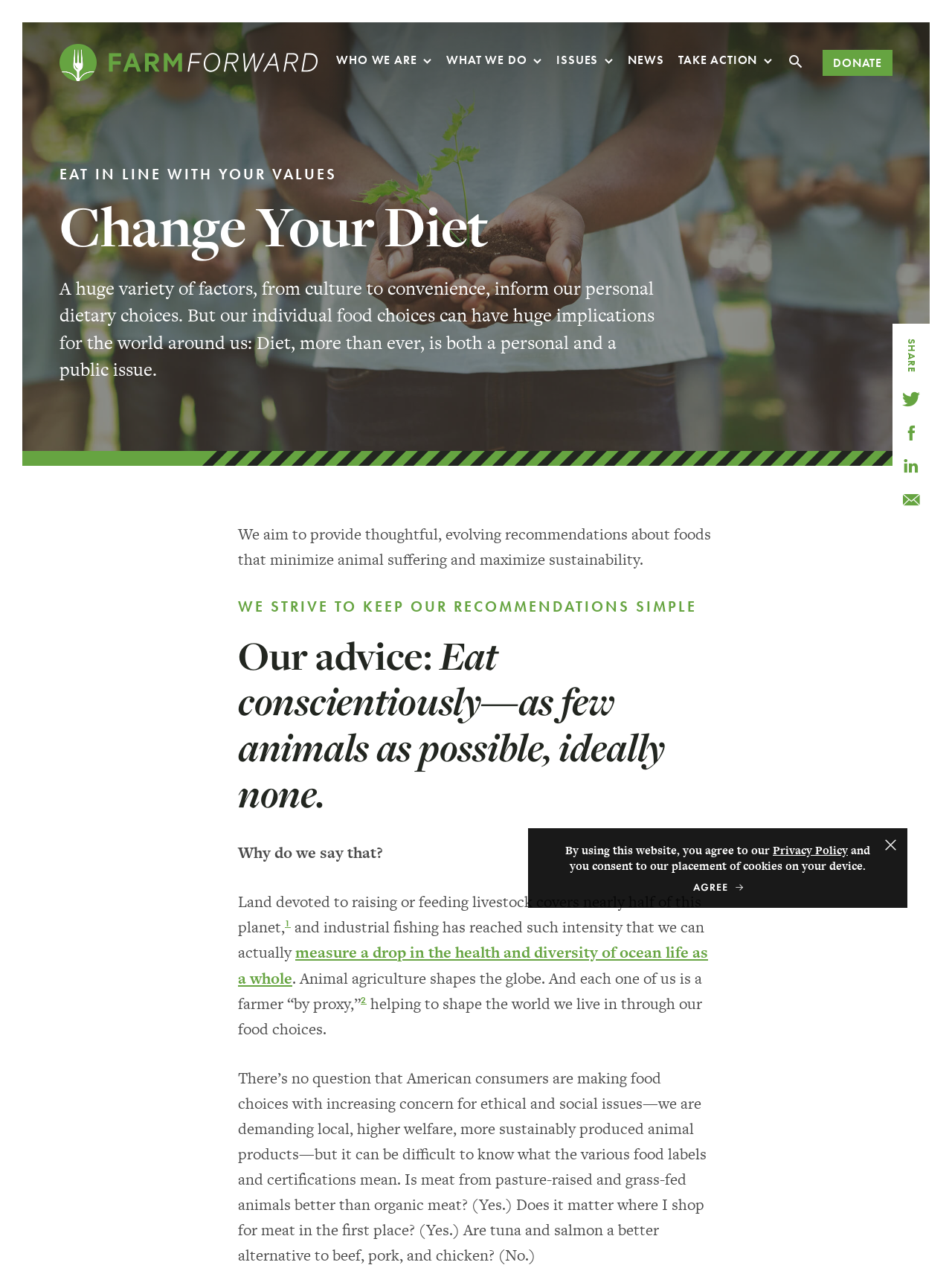What is the effect of industrial fishing on ocean life?
Please provide a comprehensive answer based on the contents of the image.

The webpage states that industrial fishing has reached such intensity that it has resulted in a measurable drop in the health and diversity of ocean life as a whole.